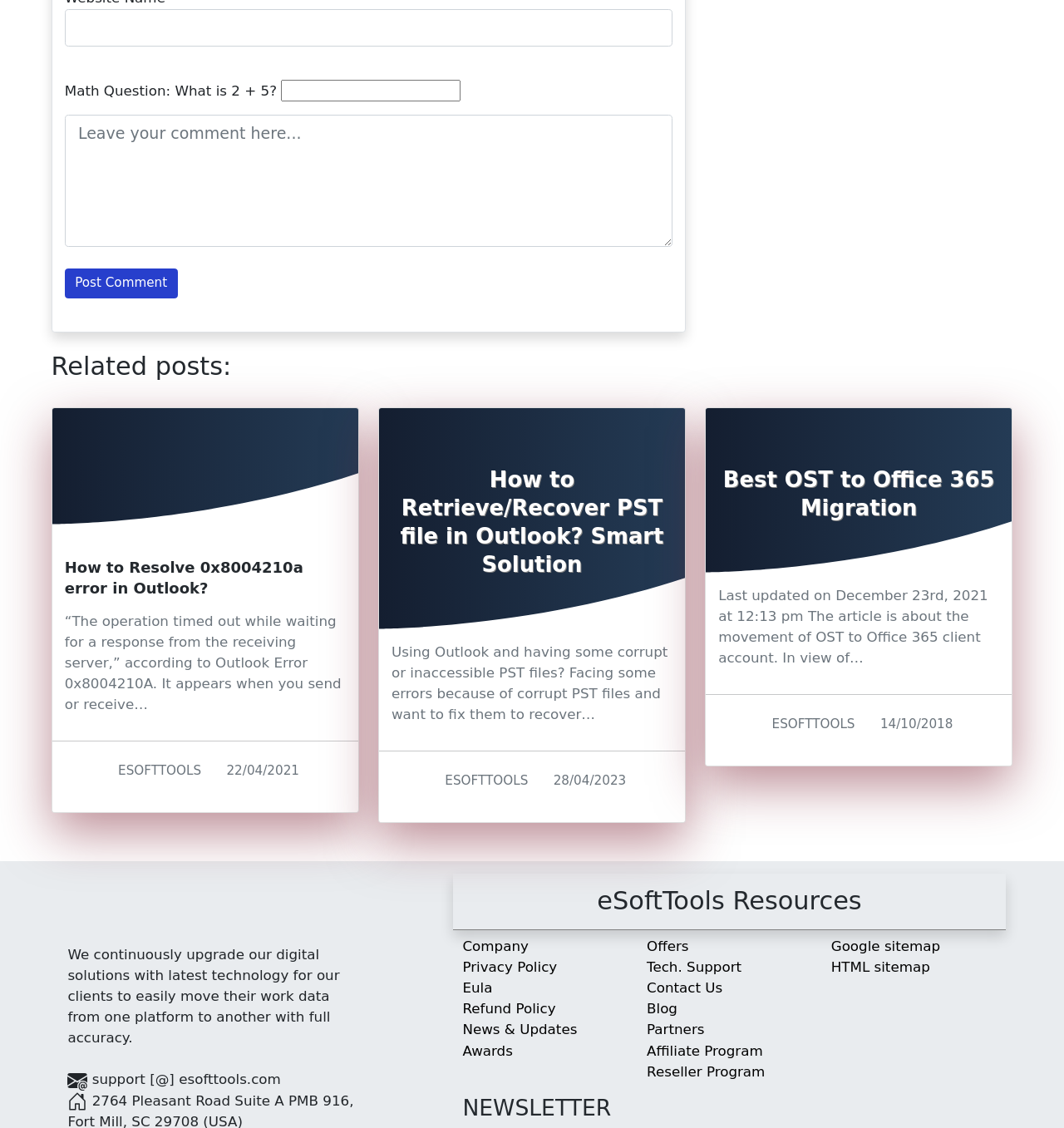What is the website name?
Could you give a comprehensive explanation in response to this question?

The website name can be found in the textbox with the label 'Website Name' at the top of the webpage.